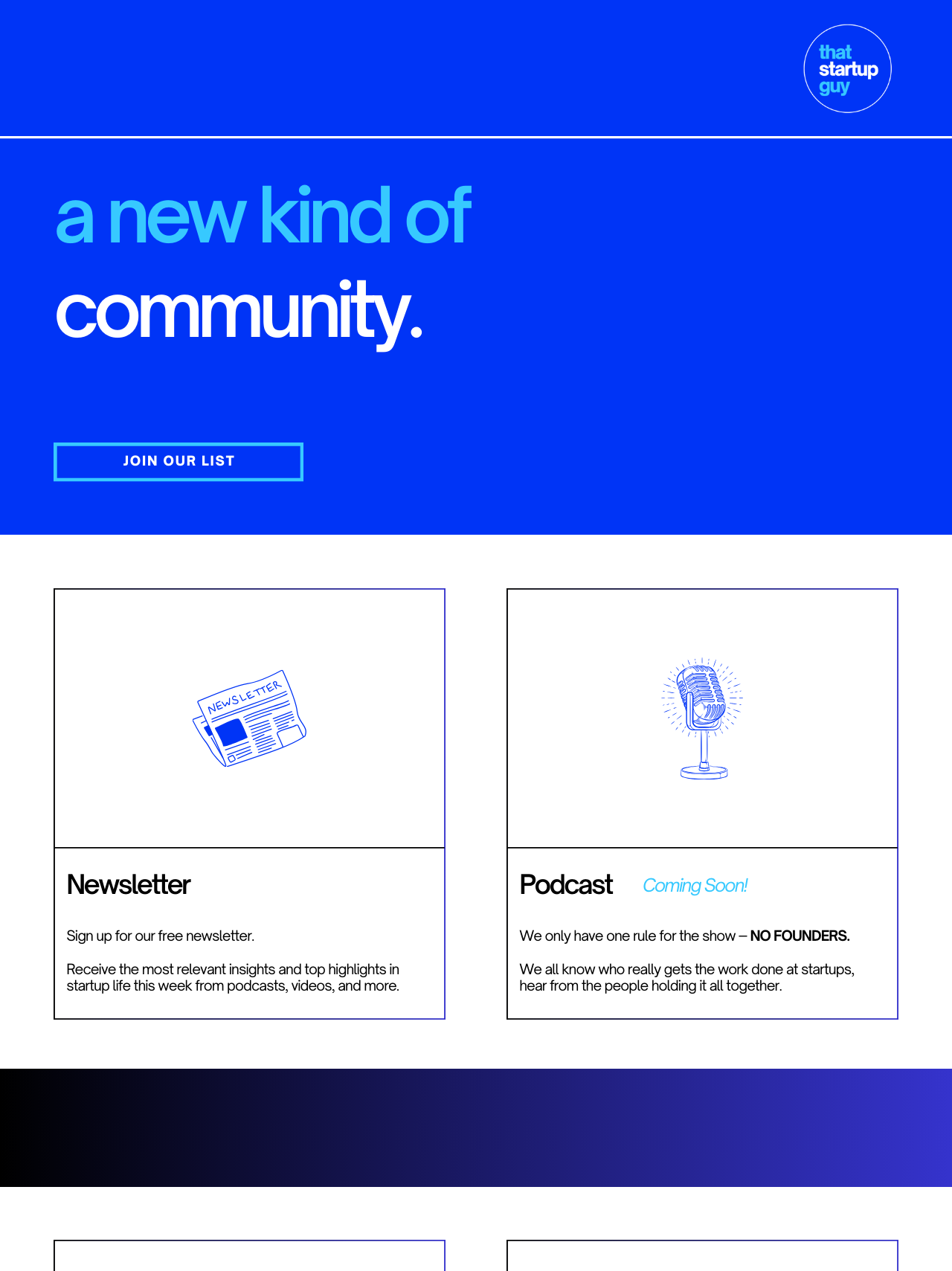What is the theme of the community?
Look at the image and respond with a one-word or short-phrase answer.

Startup